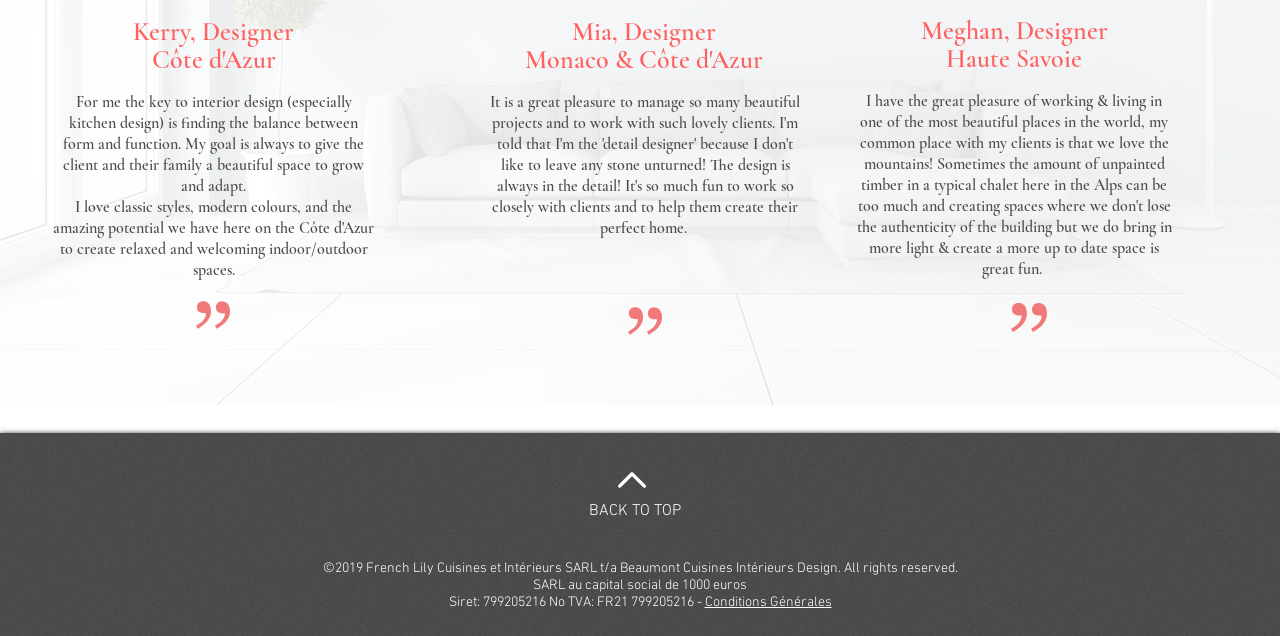Find the coordinates for the bounding box of the element with this description: "Conditions Générales".

[0.55, 0.934, 0.65, 0.961]